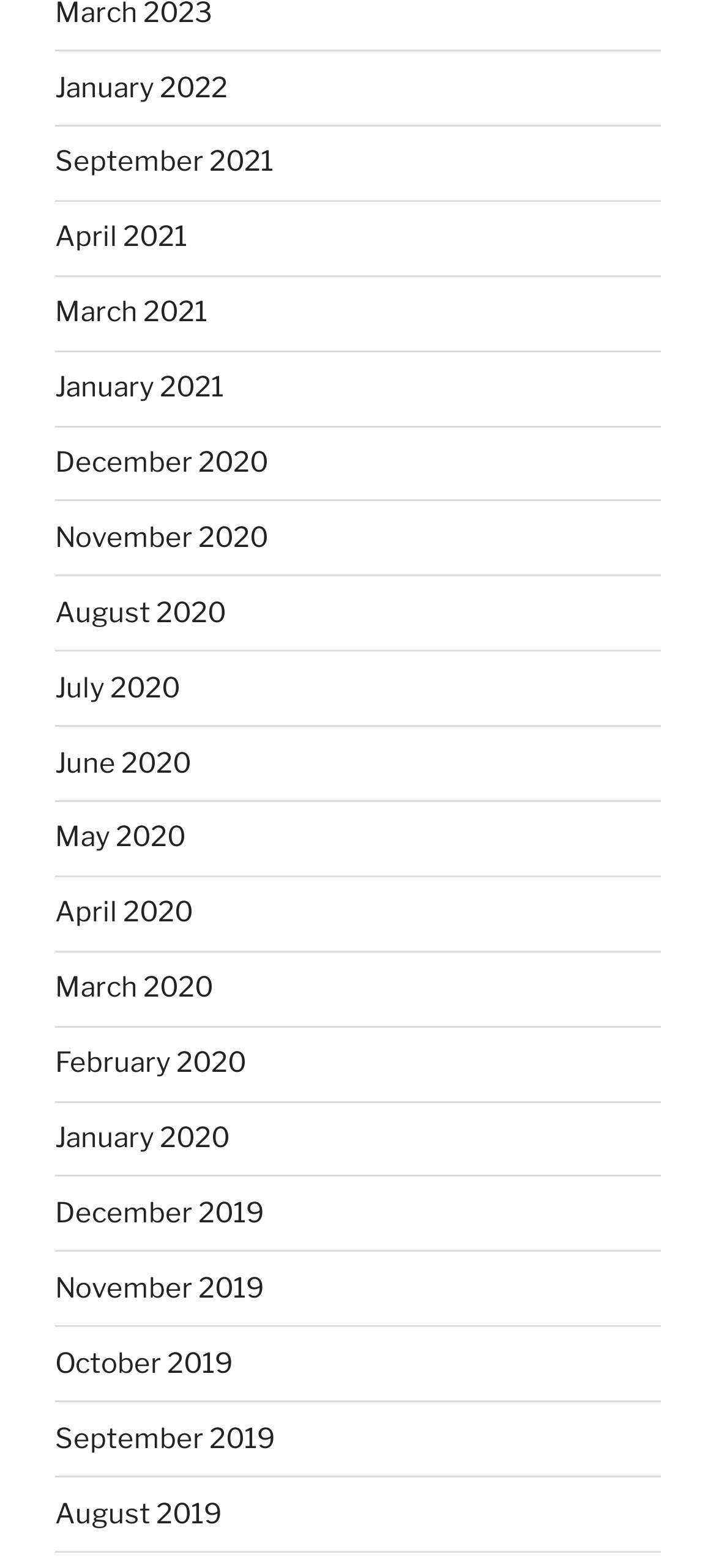Use a single word or phrase to respond to the question:
What is the earliest month available on this webpage?

December 2019